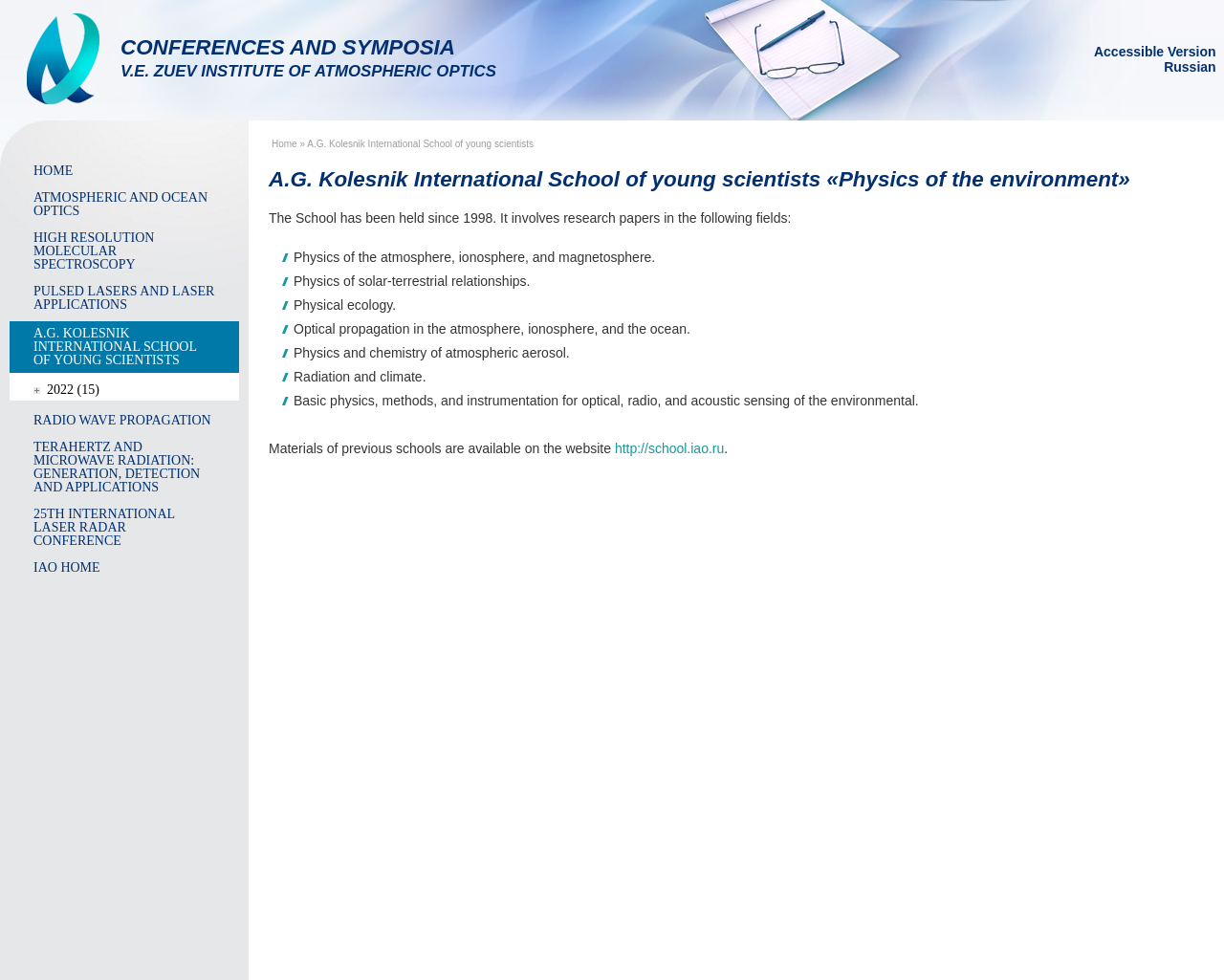Determine the bounding box coordinates of the section I need to click to execute the following instruction: "Switch to the Russian version". Provide the coordinates as four float numbers between 0 and 1, i.e., [left, top, right, bottom].

[0.951, 0.061, 0.993, 0.076]